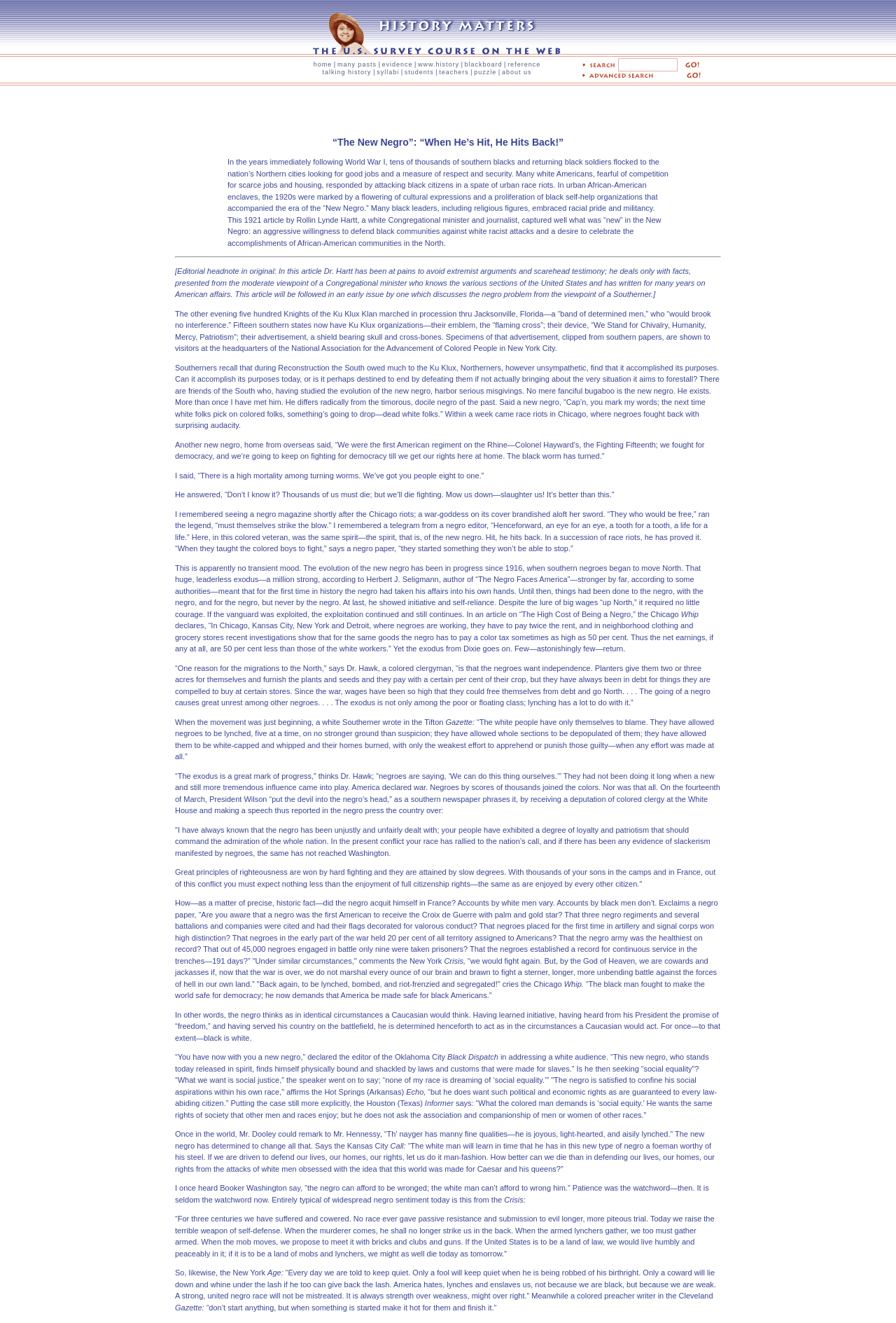What is the role of President Wilson in the article?
Using the image as a reference, answer with just one word or a short phrase.

He made a speech promising freedom to negroes